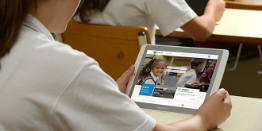Answer with a single word or phrase: 
What is displayed on the tablet's screen?

Vibrant educational content